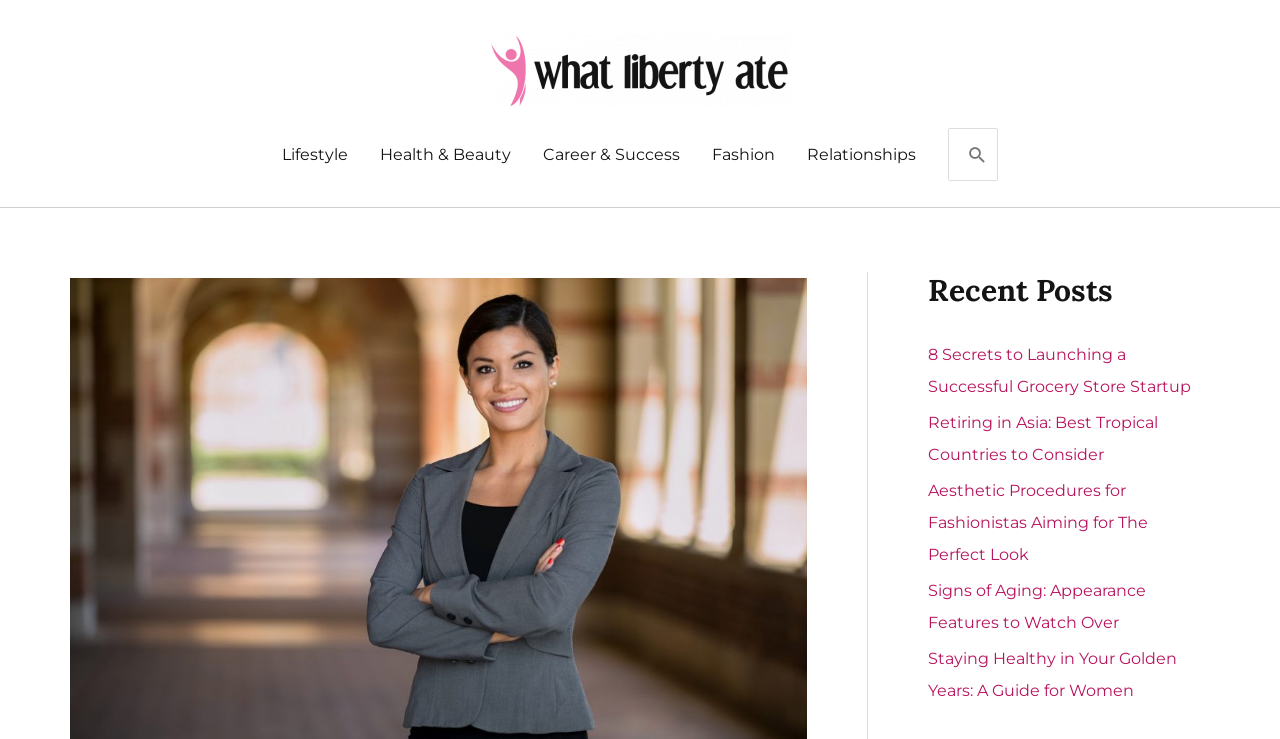Answer the question briefly using a single word or phrase: 
How many recent posts are listed?

5